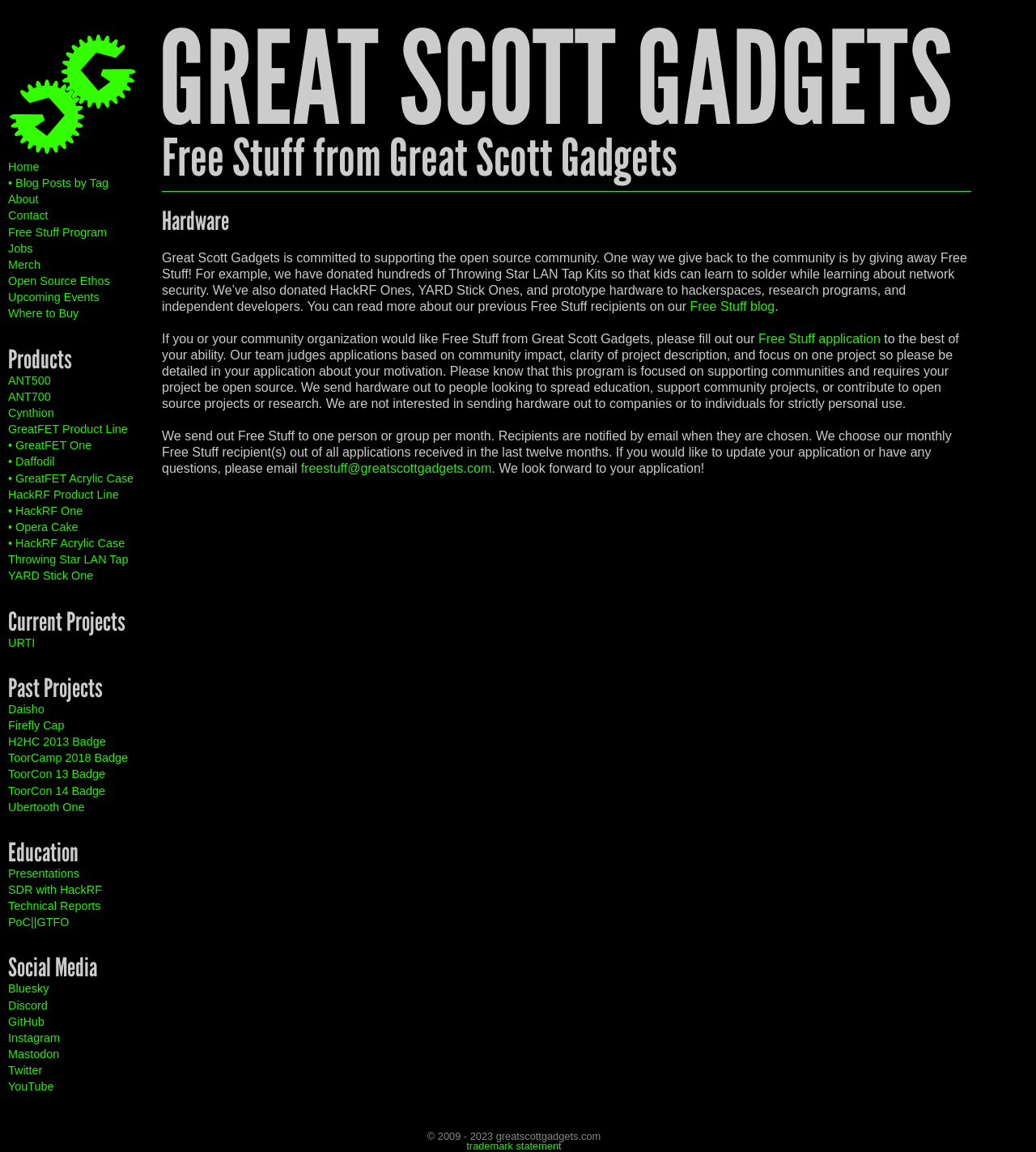How often are Free Stuff recipients chosen?
Look at the image and answer the question using a single word or phrase.

Once a month